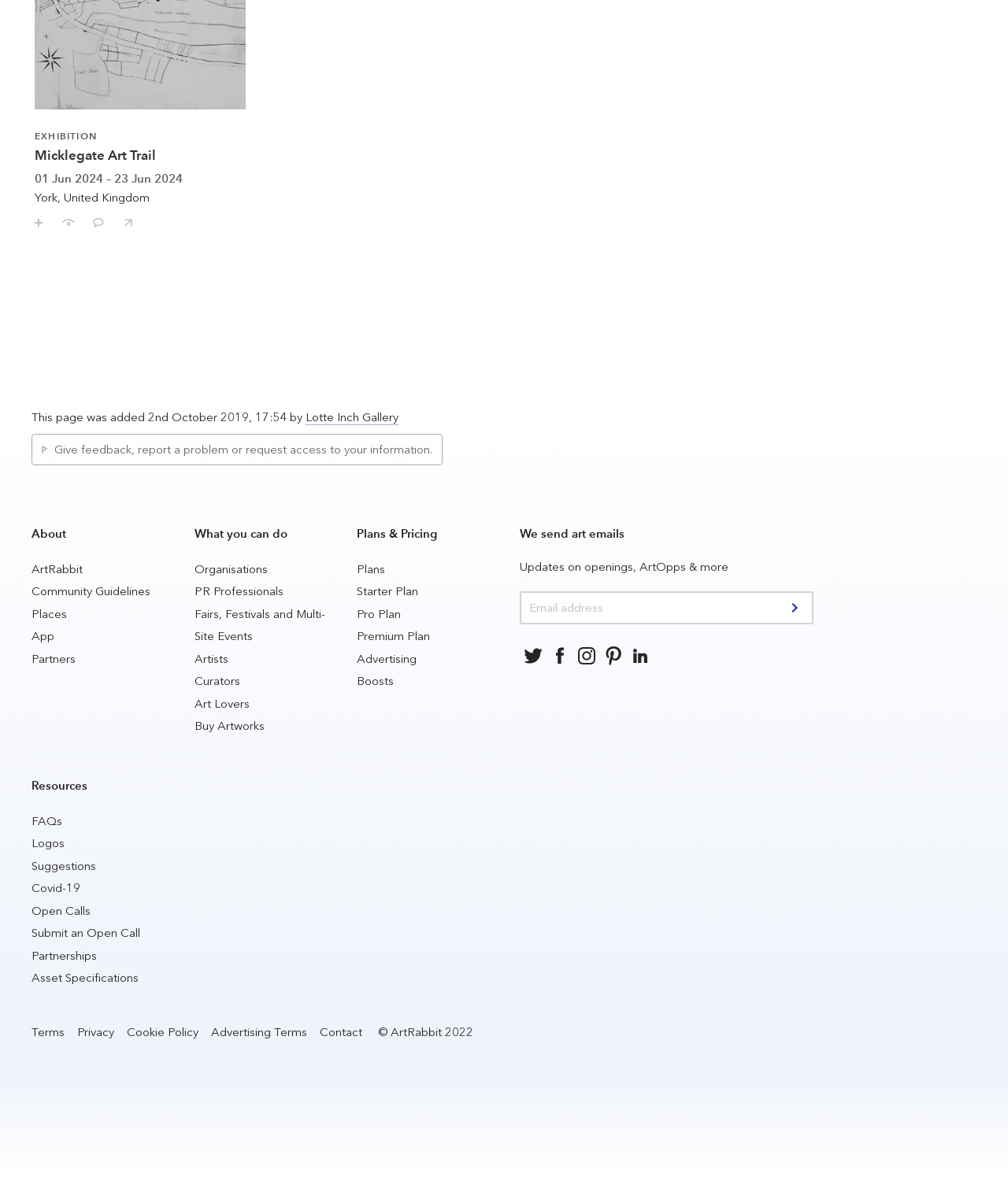What are the different plans offered?
Identify the answer in the screenshot and reply with a single word or phrase.

Starter, Pro, Premium